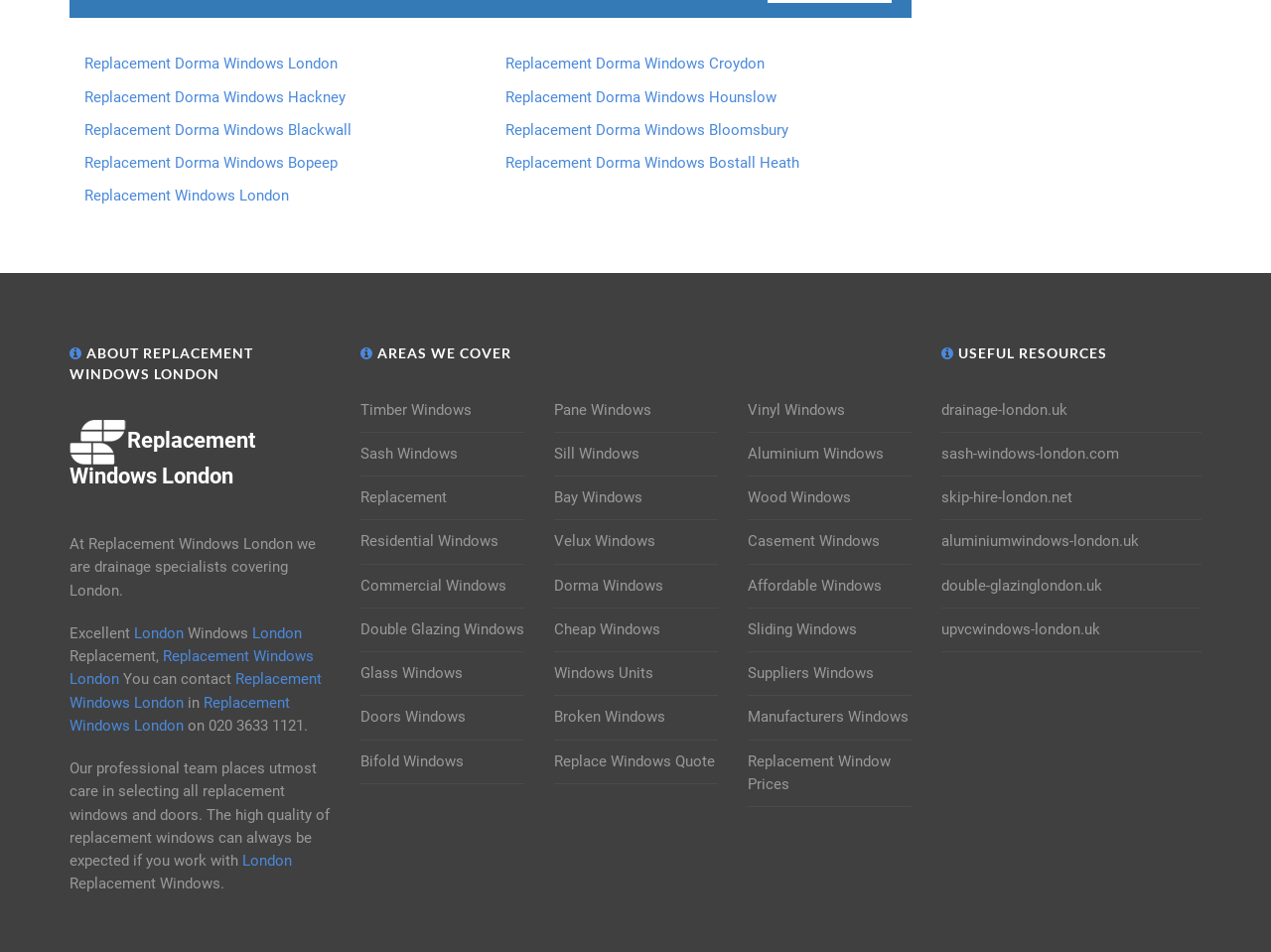Can you identify the bounding box coordinates of the clickable region needed to carry out this instruction: 'Check out the Facebook page'? The coordinates should be four float numbers within the range of 0 to 1, stated as [left, top, right, bottom].

None